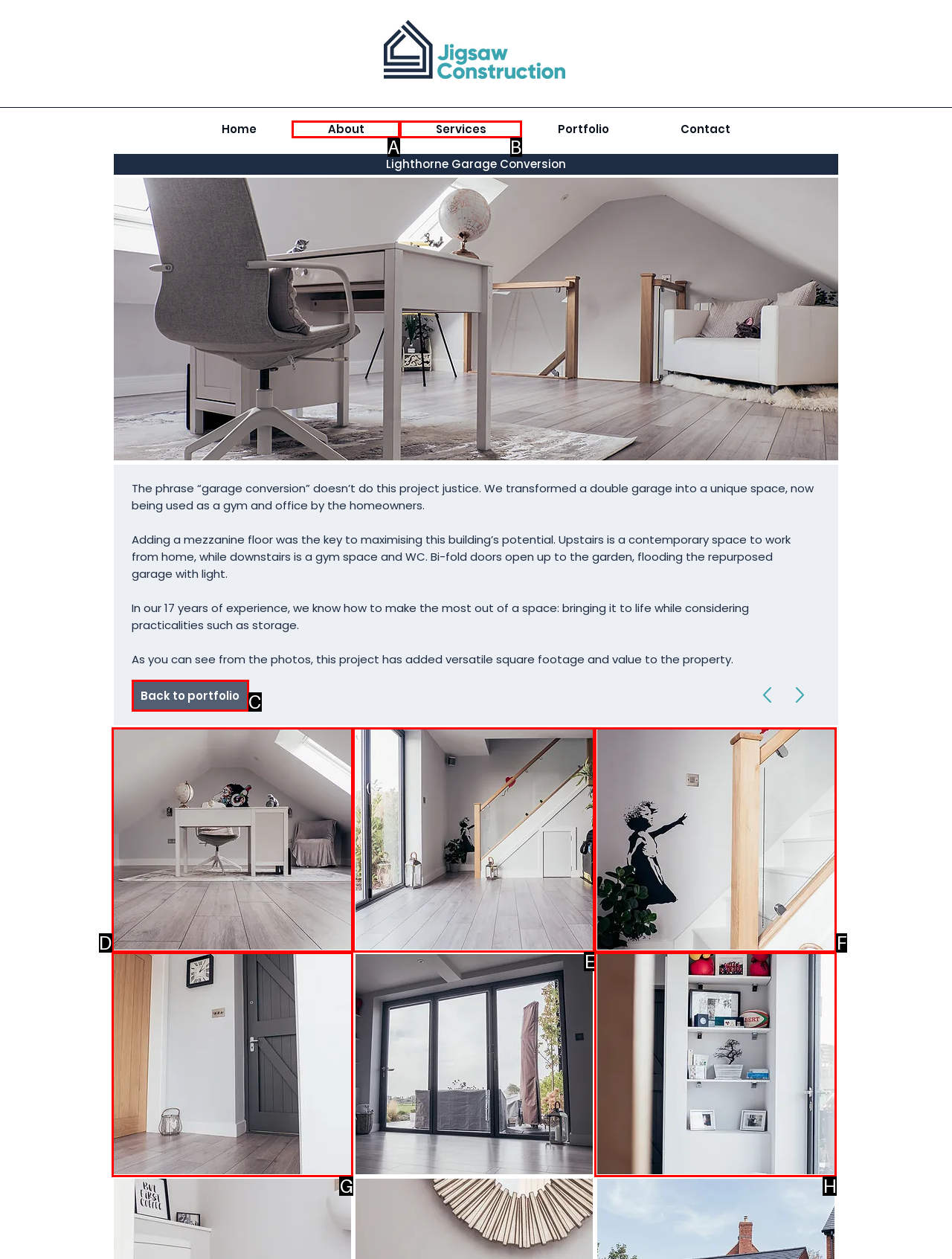From the options shown, which one fits the description: press to zoom? Respond with the appropriate letter.

G